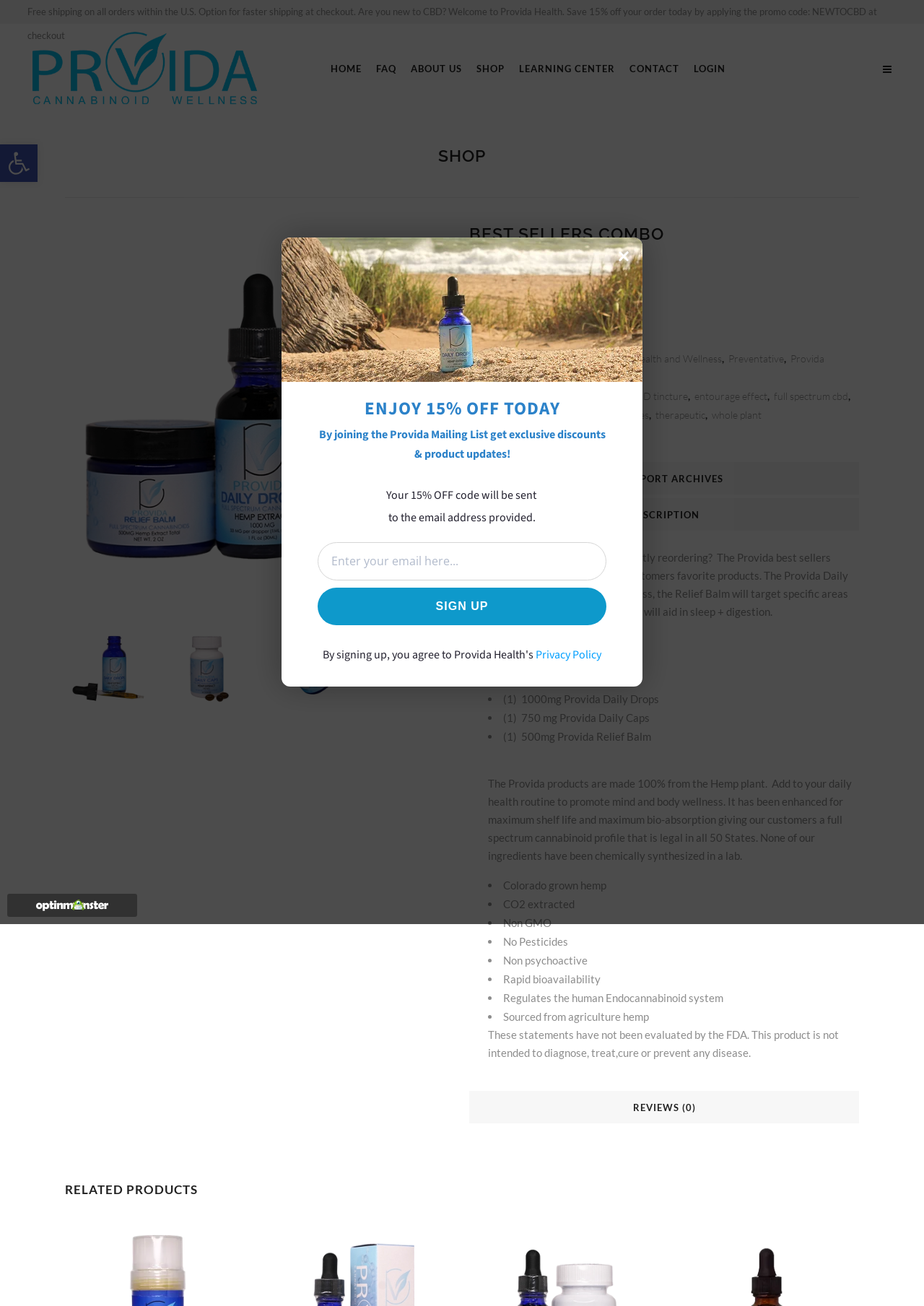Identify the bounding box coordinates for the element you need to click to achieve the following task: "Click the 'CBD' link under categories". Provide the bounding box coordinates as four float numbers between 0 and 1, in the form [left, top, right, bottom].

[0.654, 0.27, 0.677, 0.279]